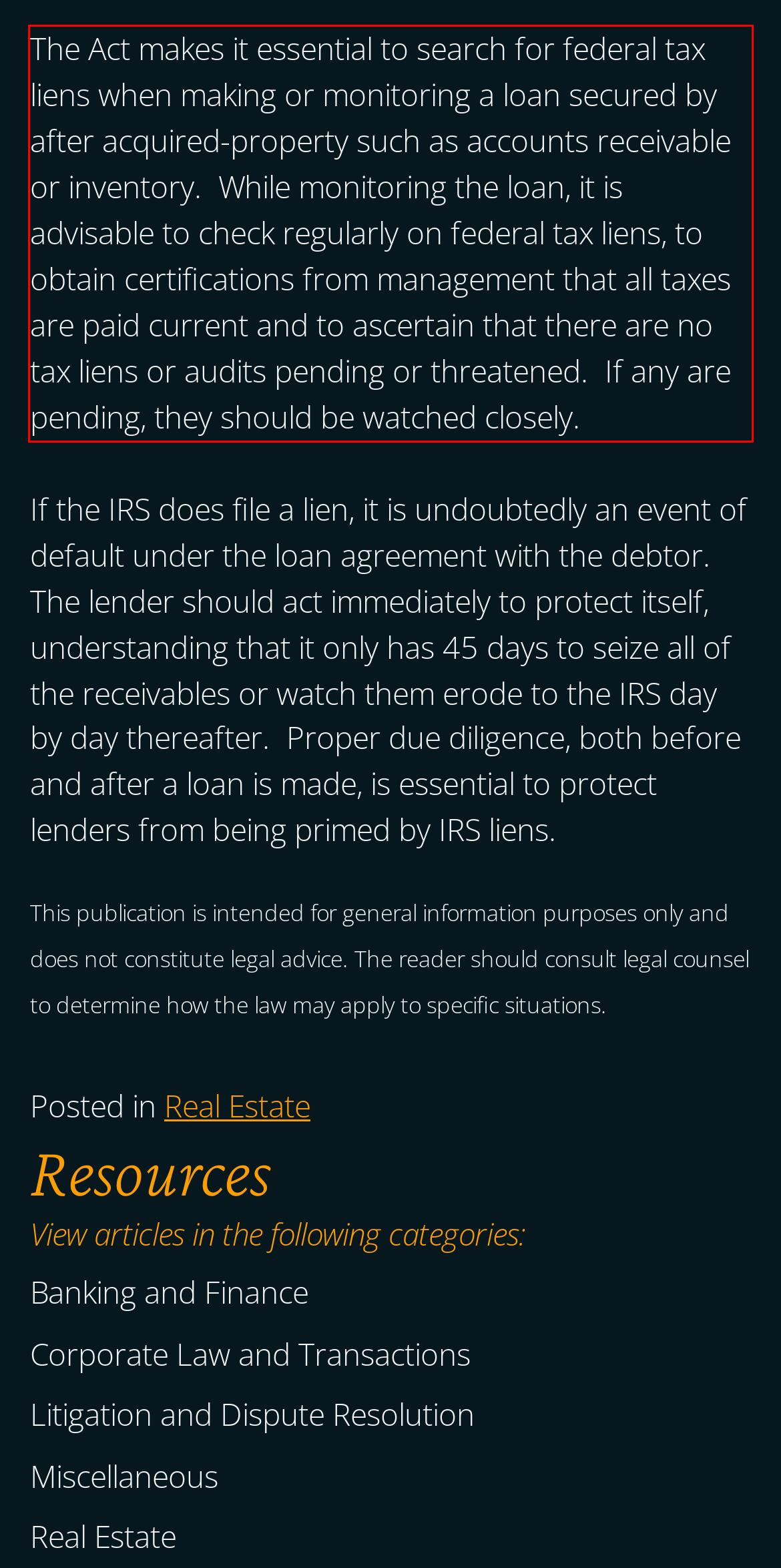Please identify and extract the text content from the UI element encased in a red bounding box on the provided webpage screenshot.

The Act makes it essential to search for federal tax liens when making or monitoring a loan secured by after acquired-property such as accounts receivable or inventory. While monitoring the loan, it is advisable to check regularly on federal tax liens, to obtain certifications from management that all taxes are paid current and to ascertain that there are no tax liens or audits pending or threatened. If any are pending, they should be watched closely.